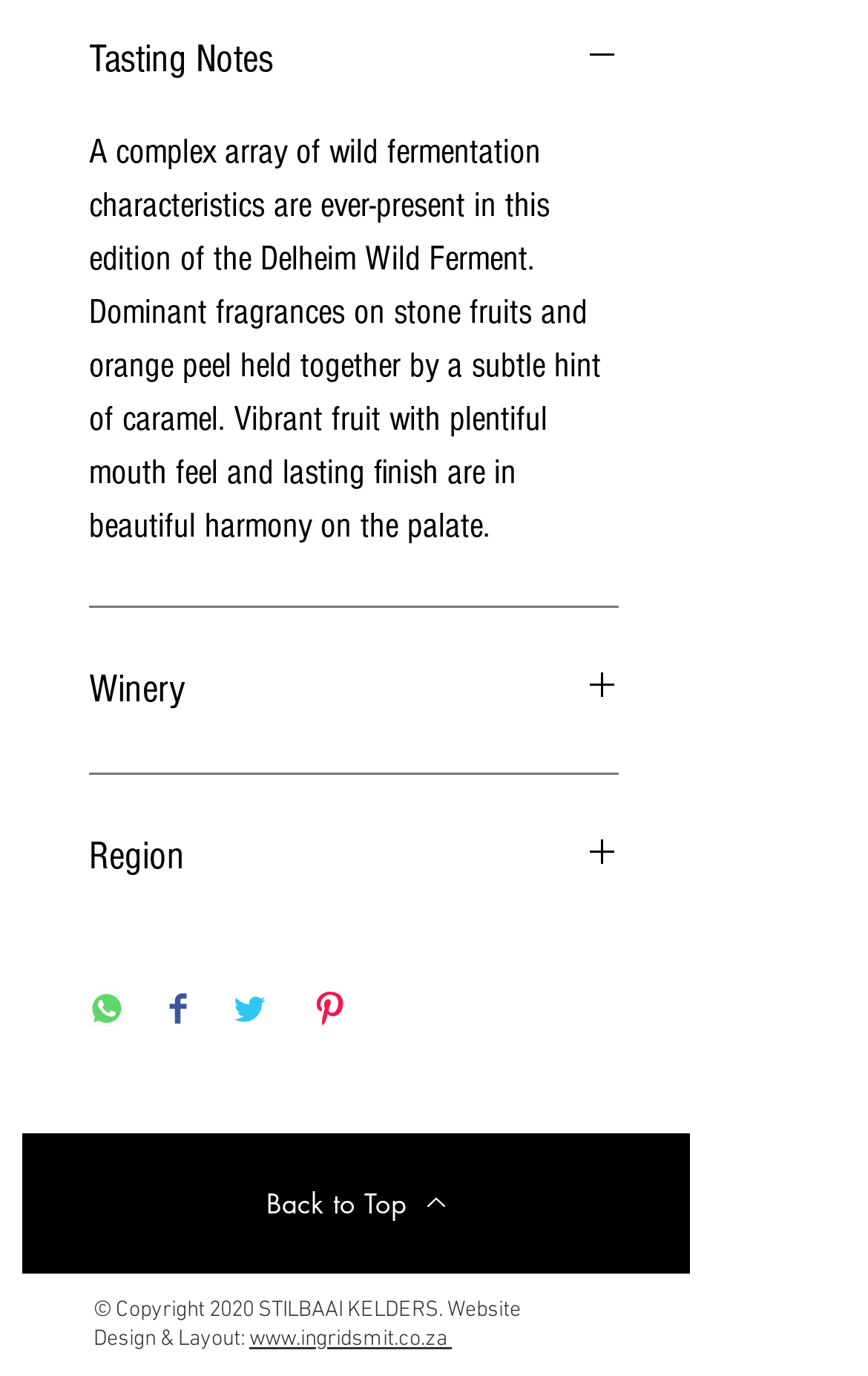Please locate the bounding box coordinates of the element's region that needs to be clicked to follow the instruction: "Share on WhatsApp". The bounding box coordinates should be provided as four float numbers between 0 and 1, i.e., [left, top, right, bottom].

[0.103, 0.72, 0.144, 0.75]